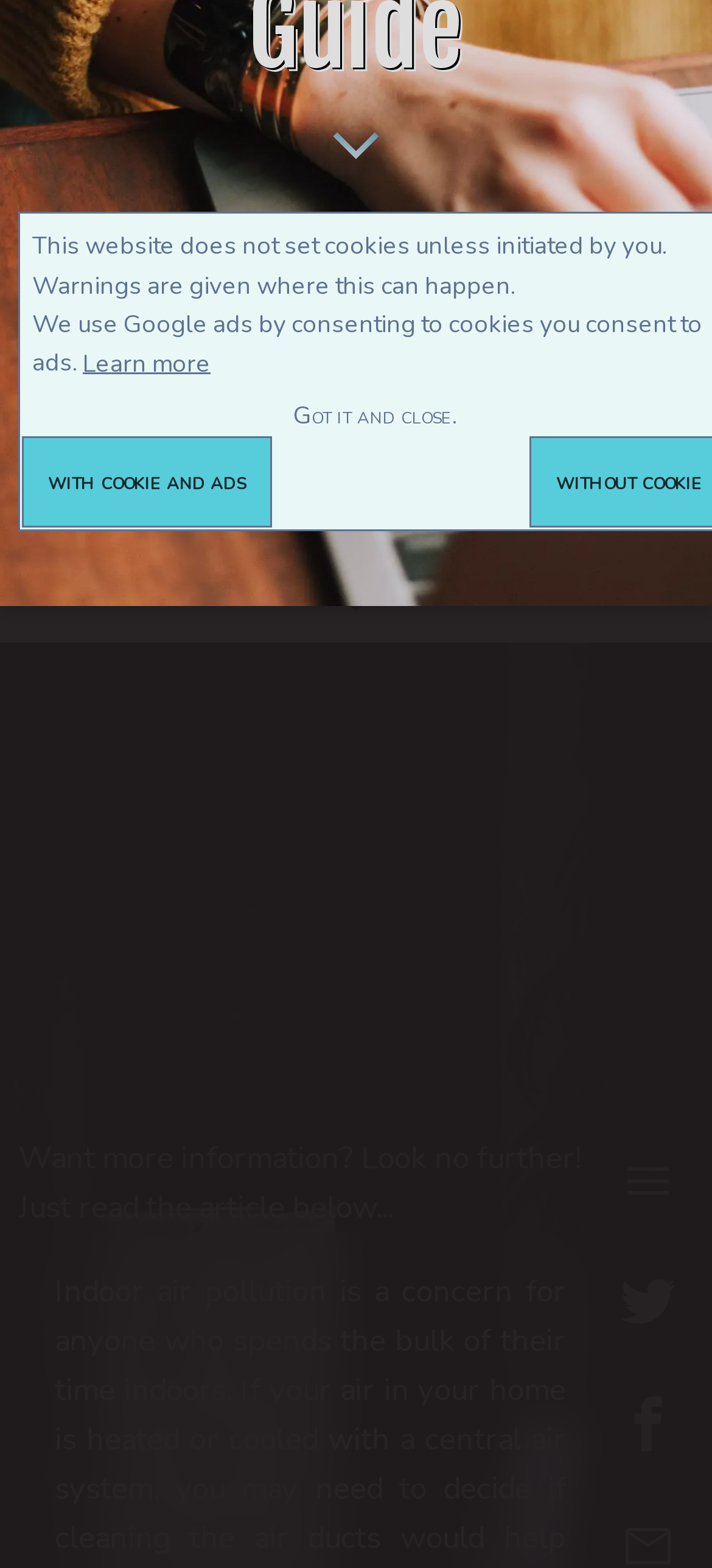Refer to the element description The Online Guide To and identify the corresponding bounding box in the screenshot. Format the coordinates as (top-left x, top-left y, bottom-right x, bottom-right y) with values in the range of 0 to 1.

[0.251, 0.398, 0.574, 0.42]